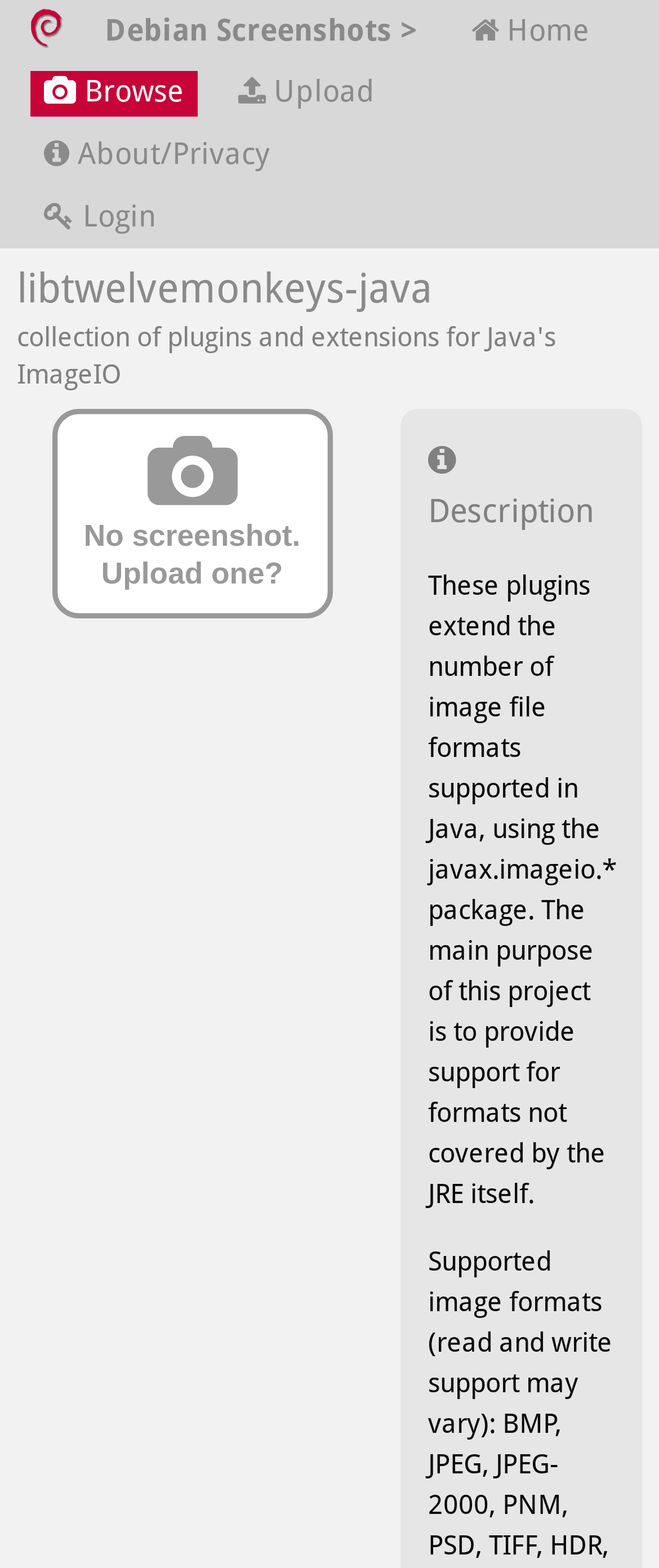How many links are in the top navigation bar?
Observe the image and answer the question with a one-word or short phrase response.

5